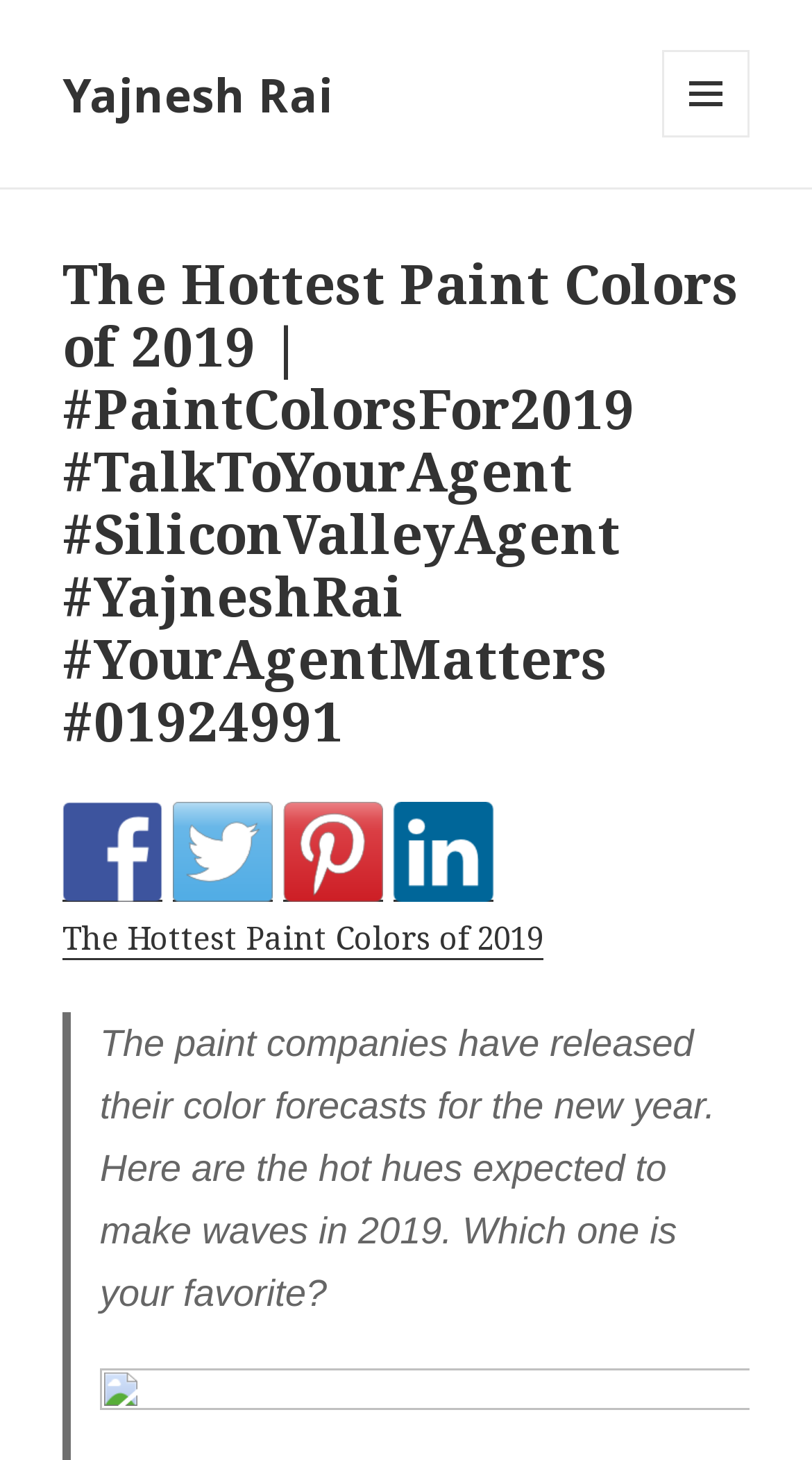Please find the top heading of the webpage and generate its text.

The Hottest Paint Colors of 2019 | #PaintColorsFor2019 #TalkToYourAgent #SiliconValleyAgent #YajneshRai #YourAgentMatters #01924991